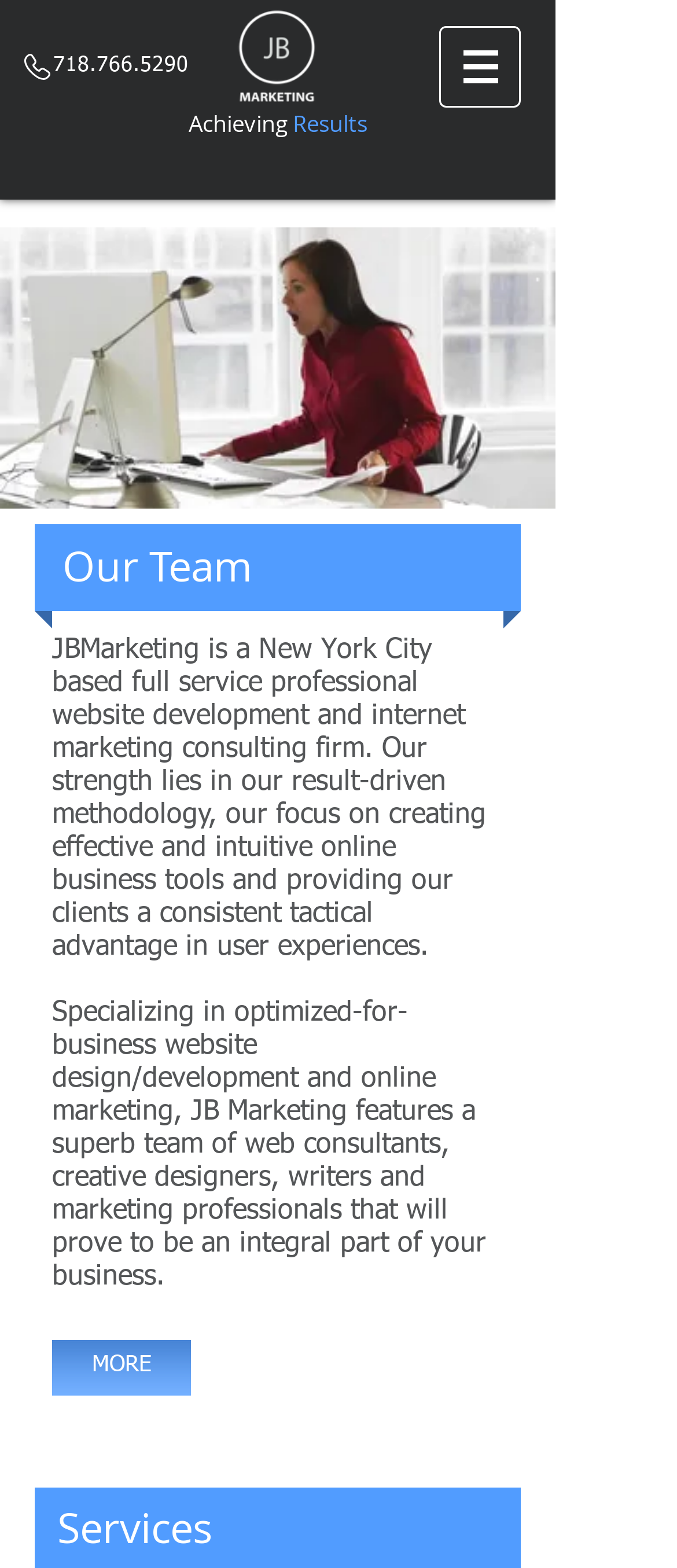Using the information in the image, give a detailed answer to the following question: What is the phone number on the webpage?

I found the phone number by looking at the heading element with the text '718.766.5290' which is also a link, indicating that it's a clickable phone number.